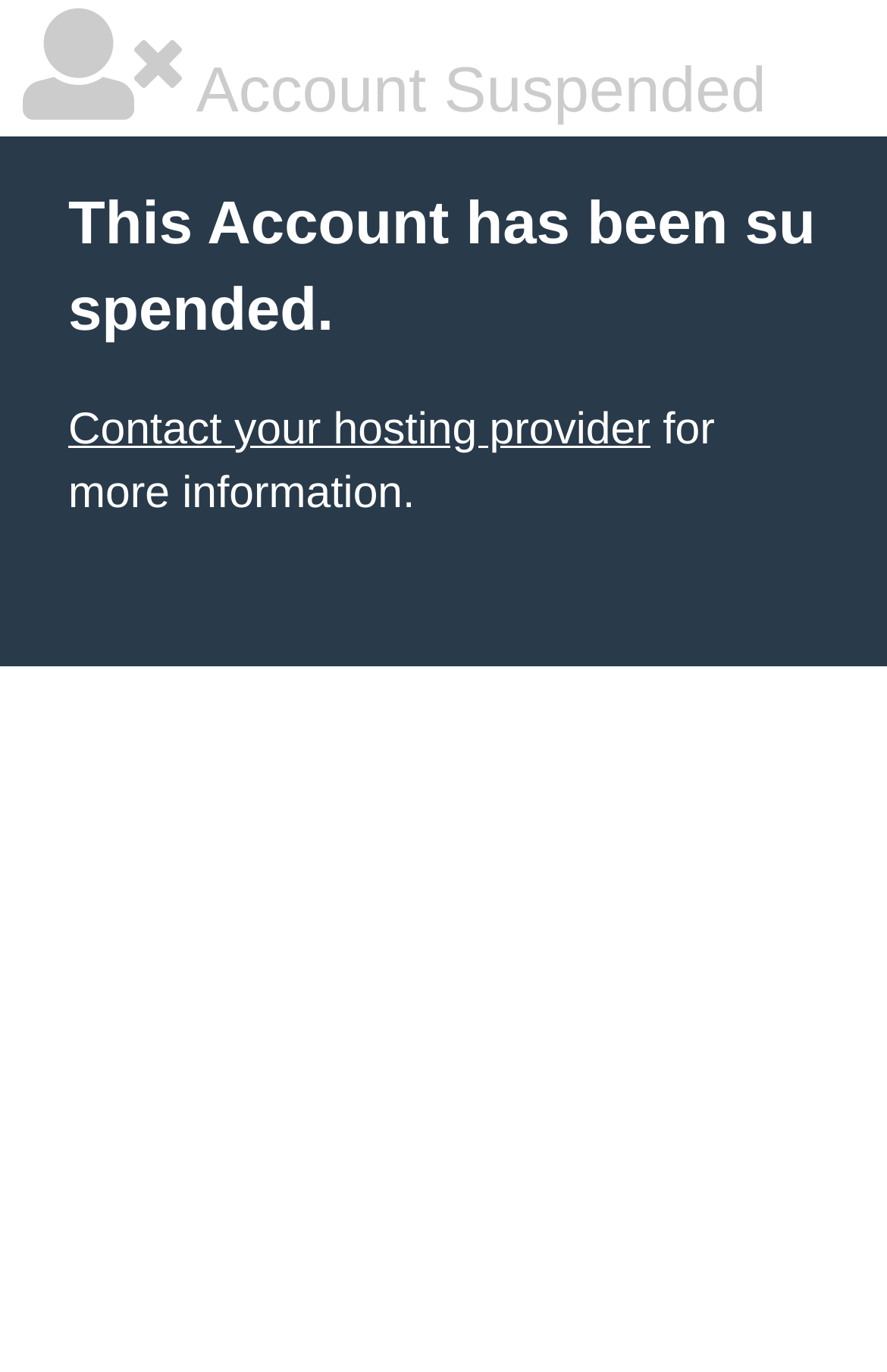Please find the bounding box for the UI element described by: "+27769432214".

None